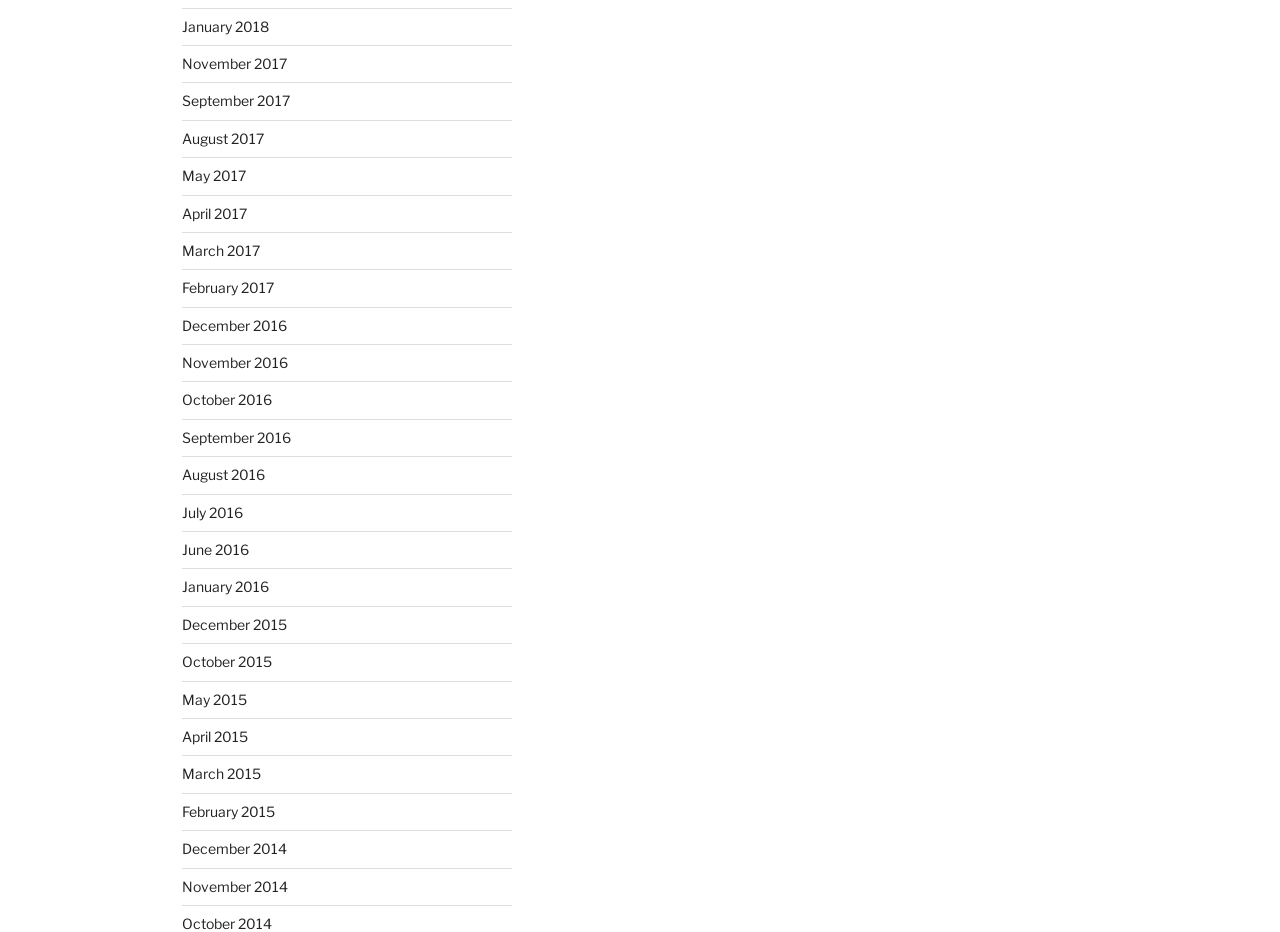Identify the bounding box coordinates of the clickable region required to complete the instruction: "view January 2018". The coordinates should be given as four float numbers within the range of 0 and 1, i.e., [left, top, right, bottom].

[0.142, 0.019, 0.21, 0.037]